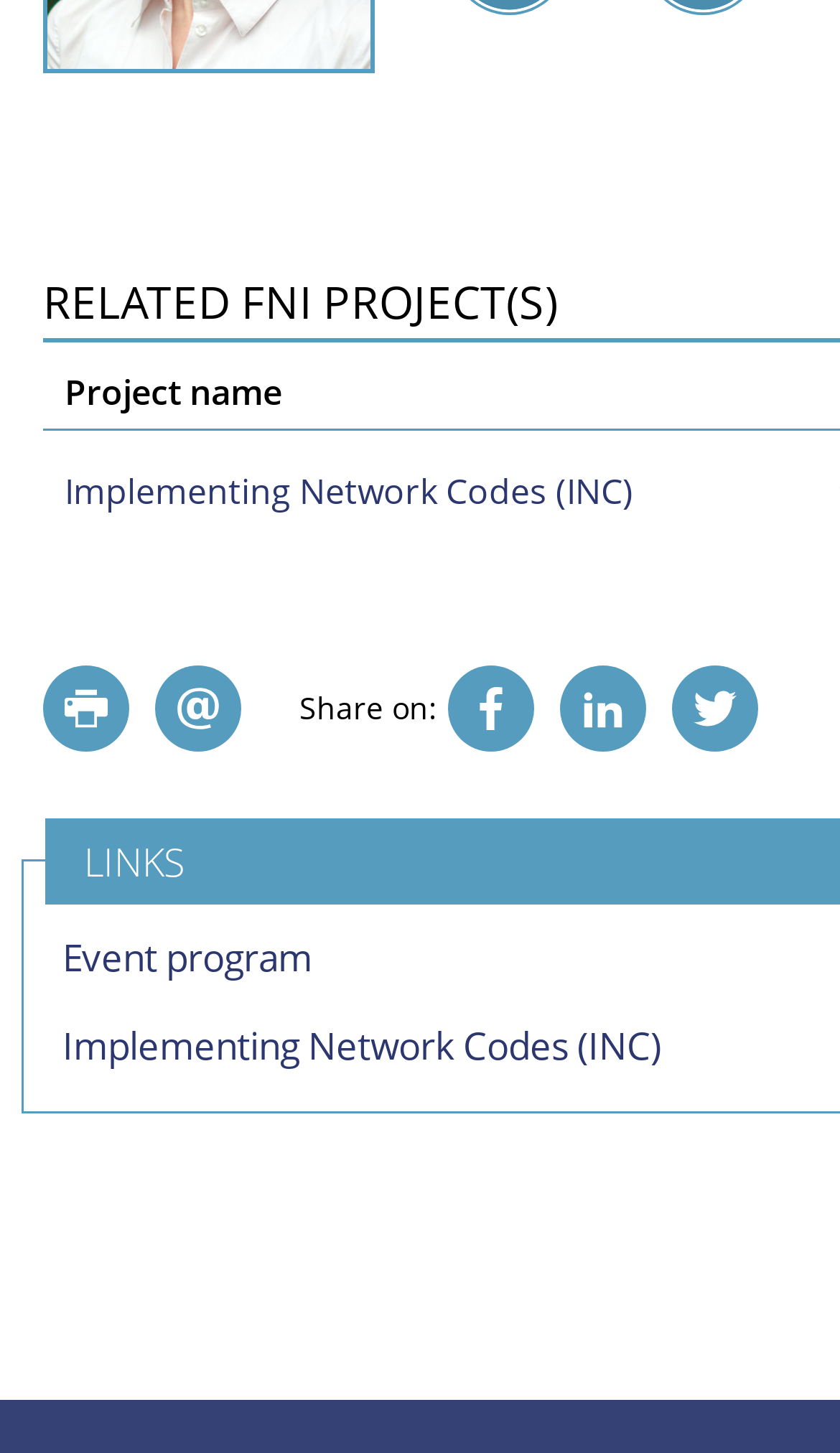Please identify the bounding box coordinates of the region to click in order to complete the task: "Click on 'Event program'". The coordinates must be four float numbers between 0 and 1, specified as [left, top, right, bottom].

[0.074, 0.641, 0.372, 0.675]